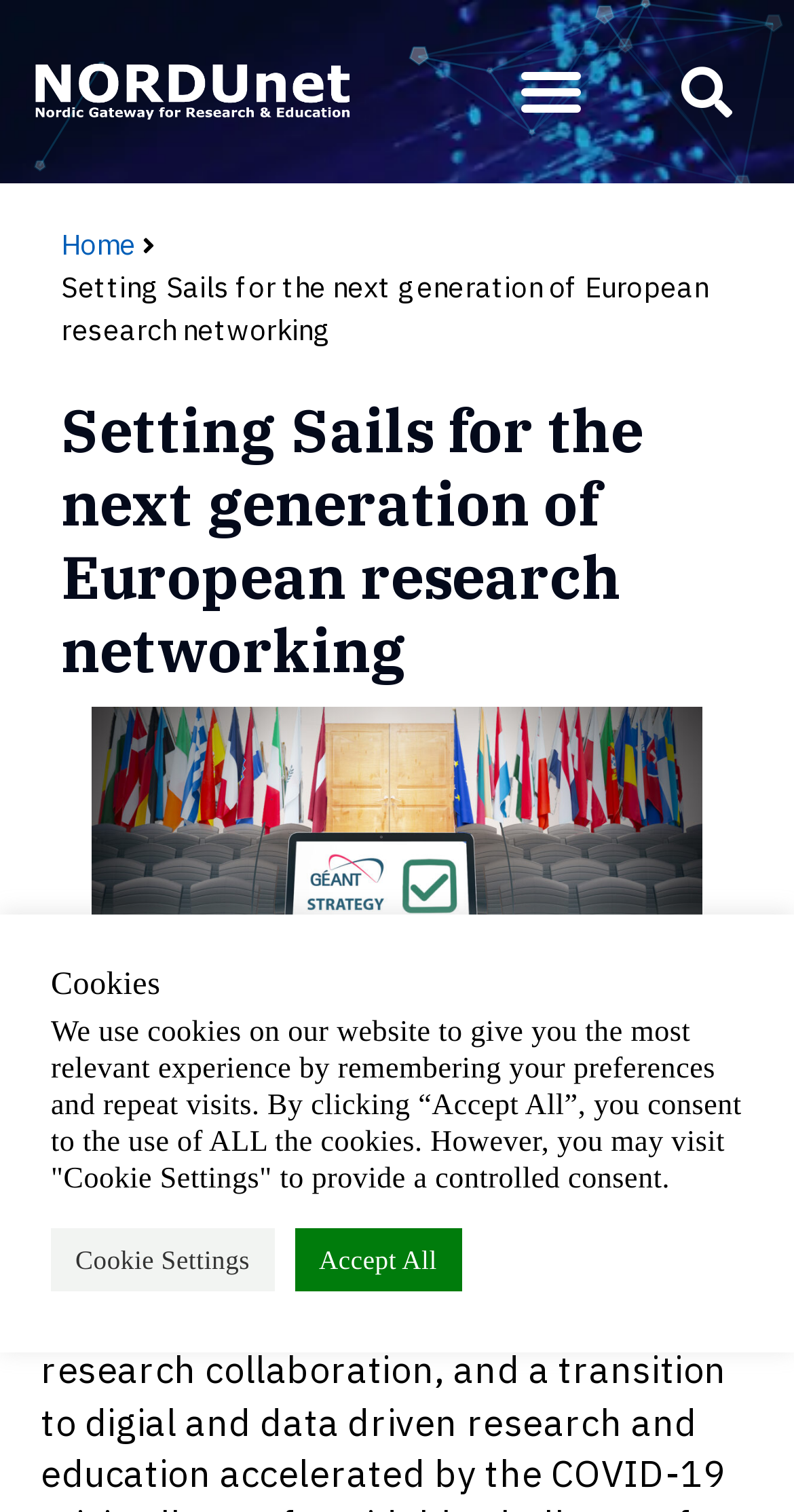Please reply to the following question using a single word or phrase: 
What are the social media platforms available for sharing?

Facebook, Twitter, LinkedIn